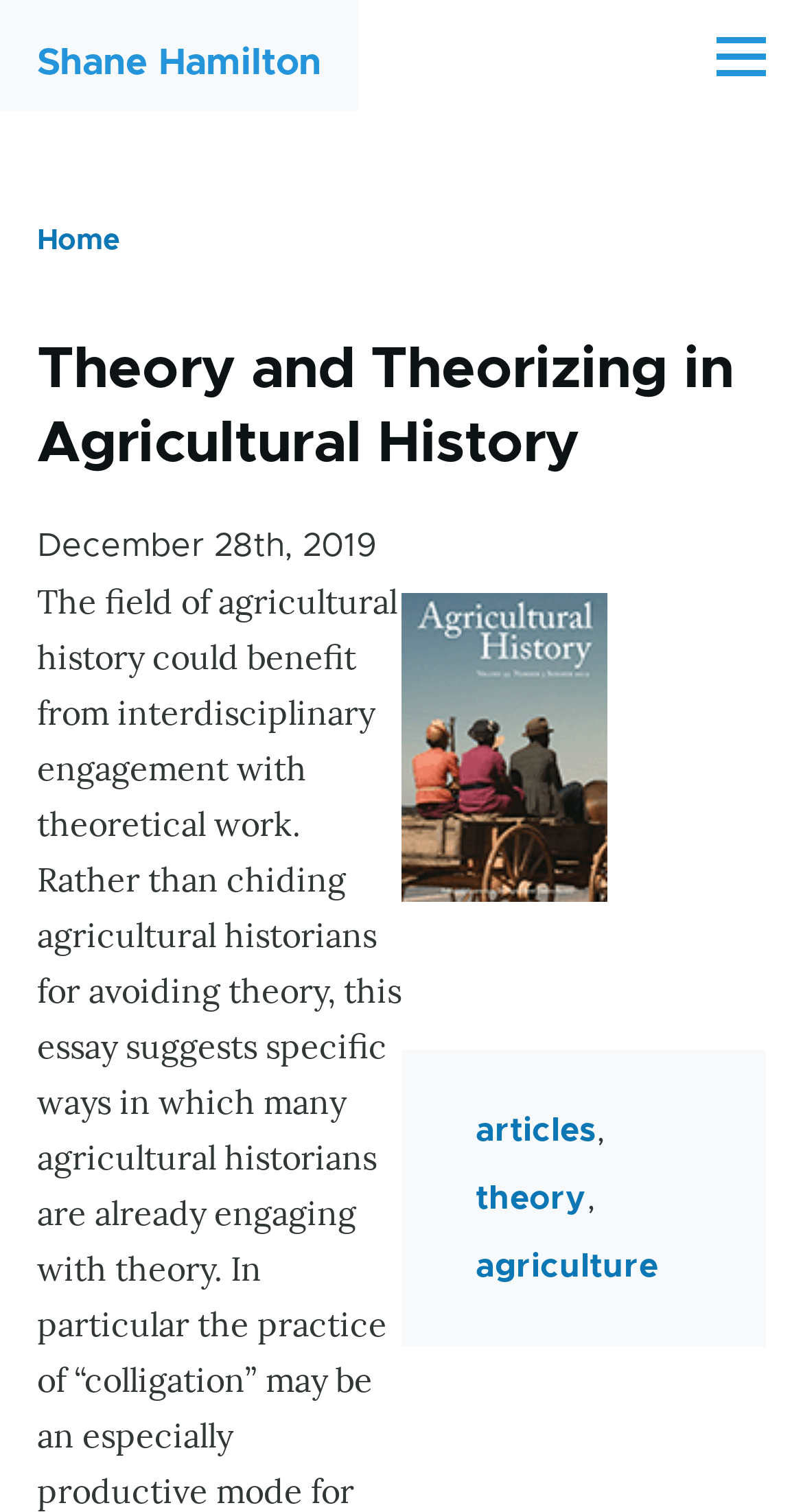Who is the author of this webpage?
Analyze the image and provide a thorough answer to the question.

The author of this webpage is Shane Hamilton, which can be inferred from the link 'Shane Hamilton' at the top of the webpage.